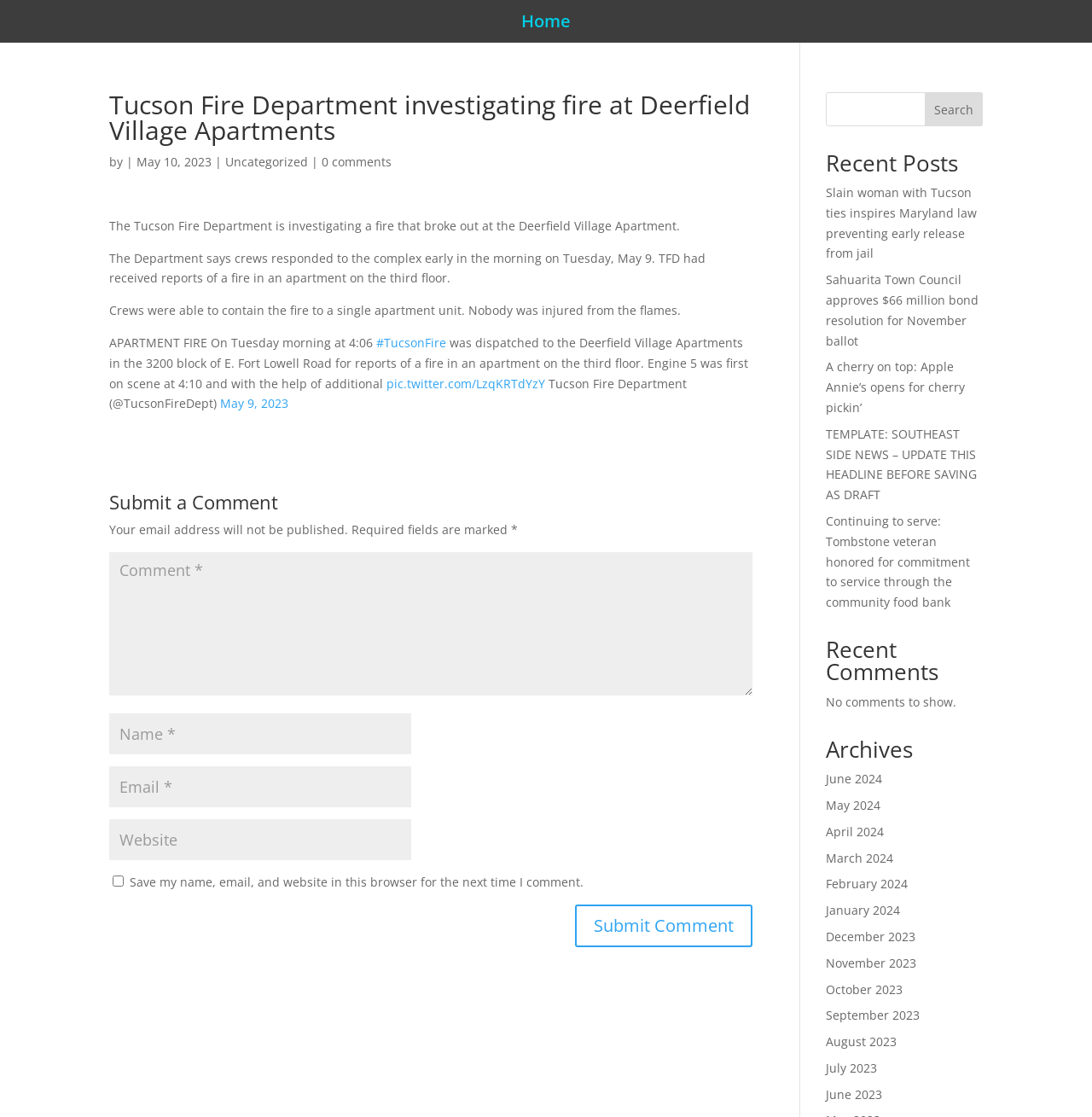Find the bounding box coordinates for the area that must be clicked to perform this action: "Read the article about the Tucson Fire Department".

[0.1, 0.083, 0.689, 0.905]